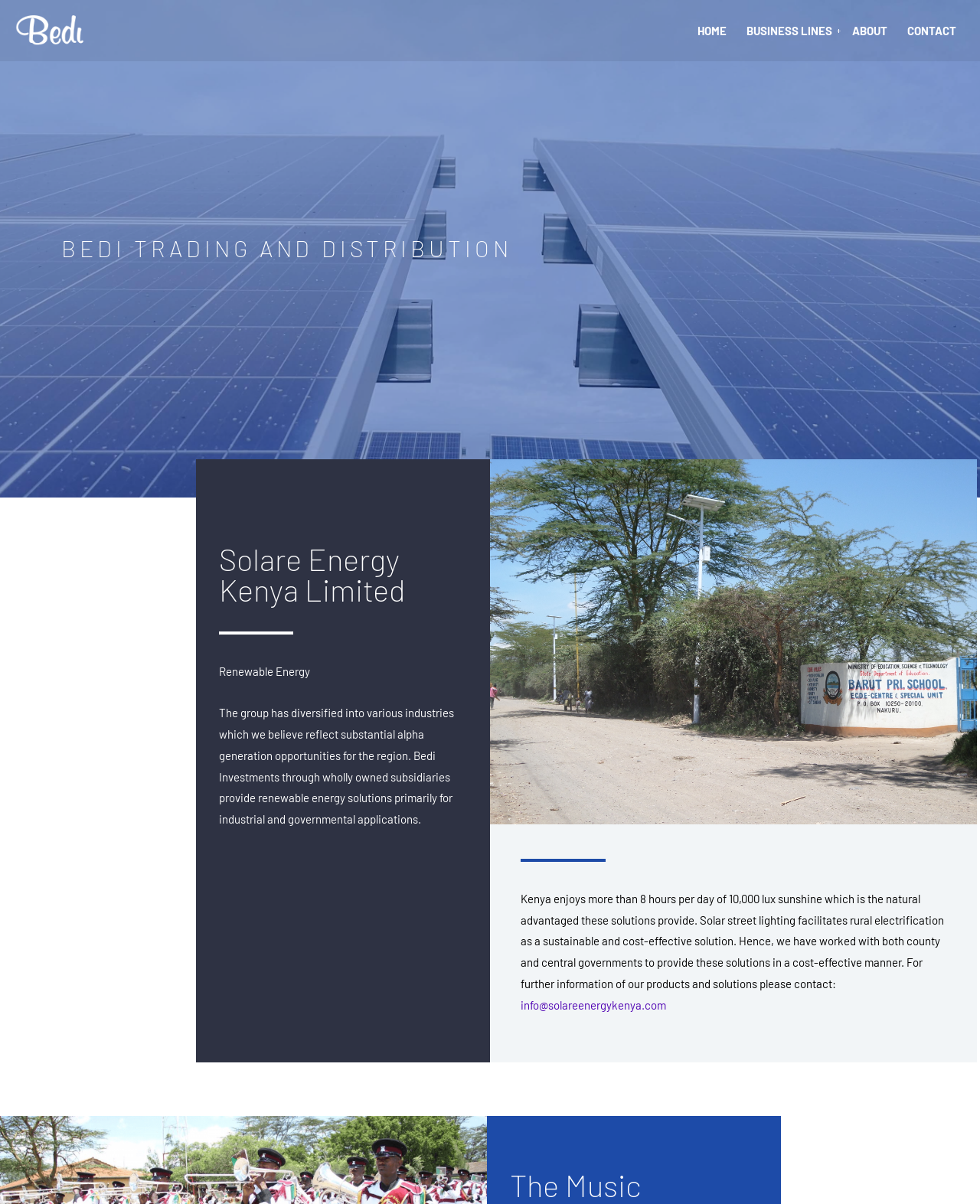Mark the bounding box of the element that matches the following description: "Home".

[0.703, 0.013, 0.75, 0.038]